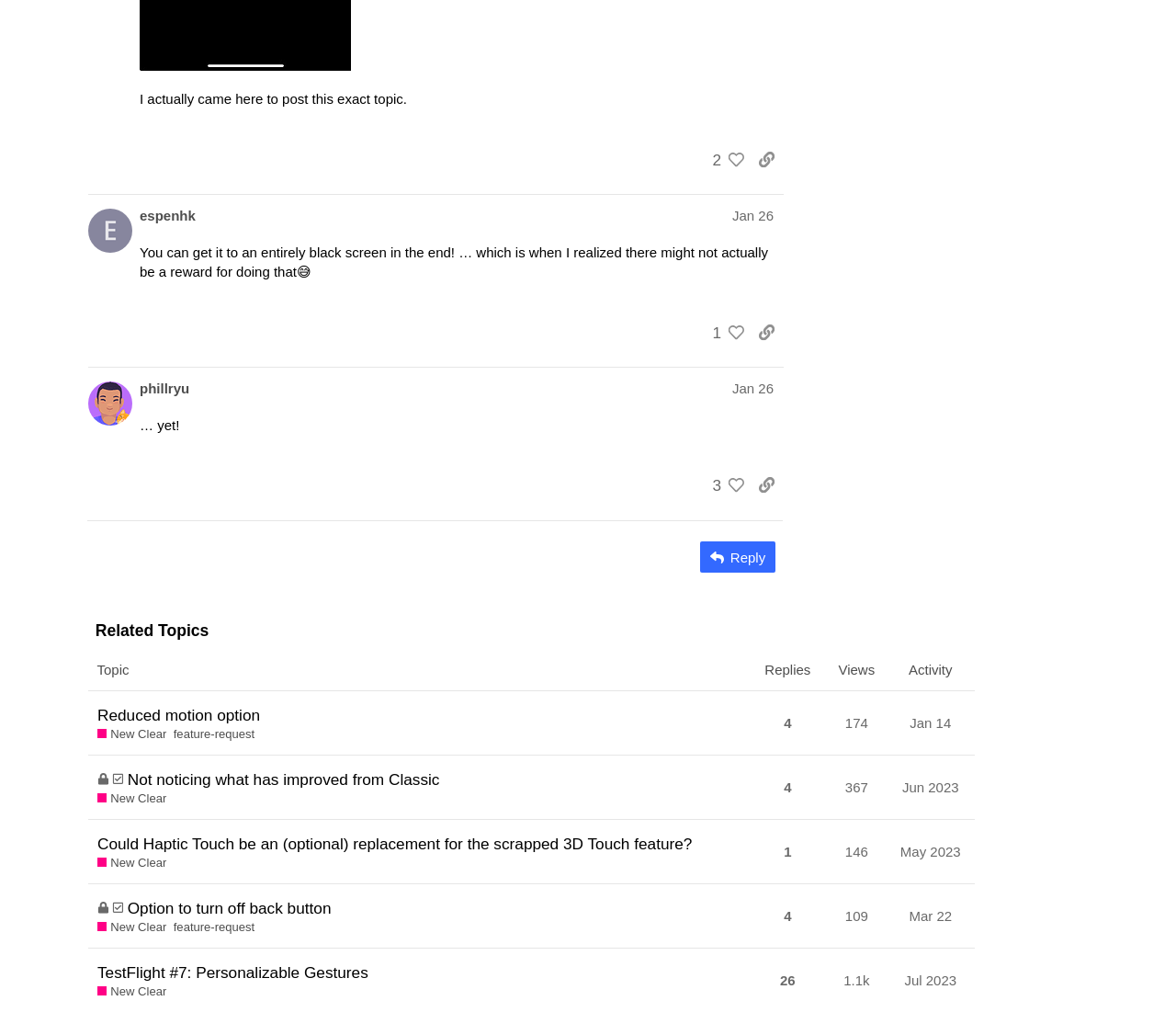How many people liked the second post?
Respond with a short answer, either a single word or a phrase, based on the image.

1